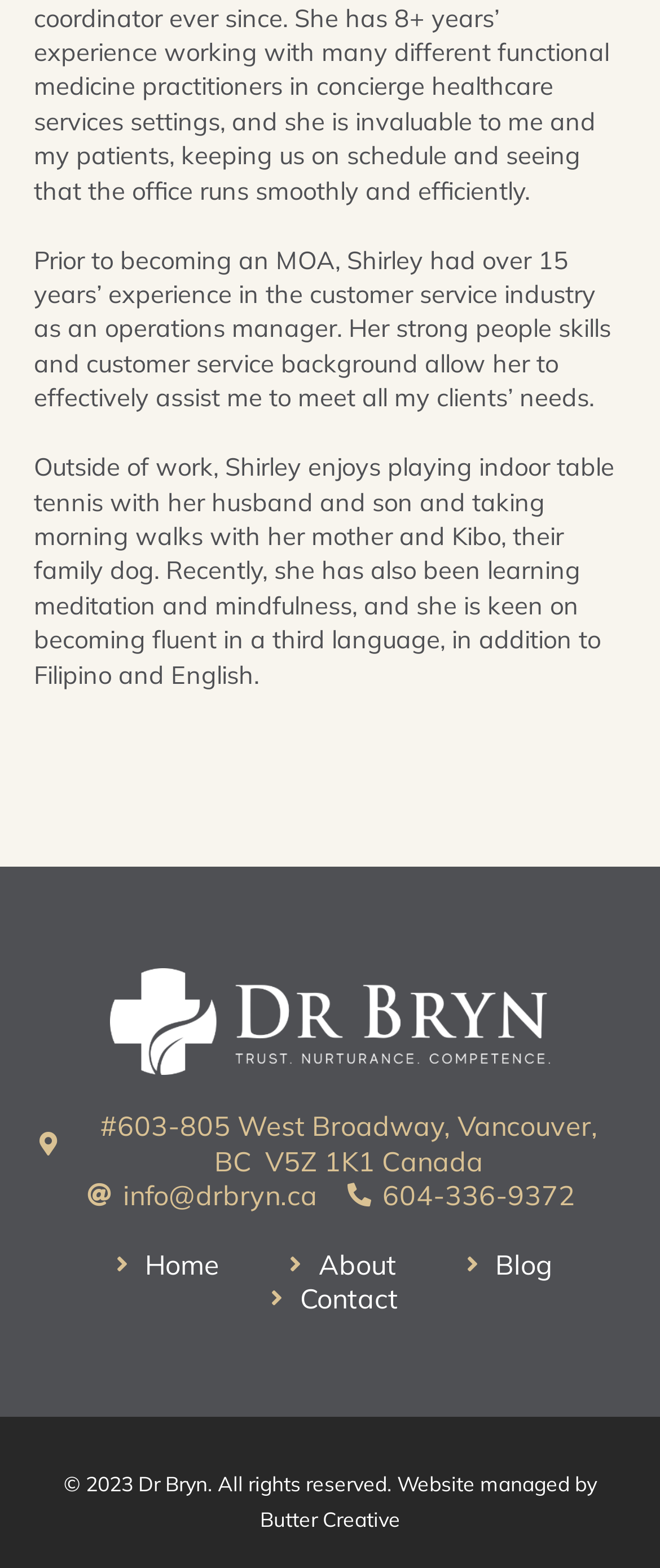Please determine the bounding box coordinates for the UI element described here. Use the format (top-left x, top-left y, bottom-right x, bottom-right y) with values bounded between 0 and 1: About

[0.425, 0.795, 0.601, 0.817]